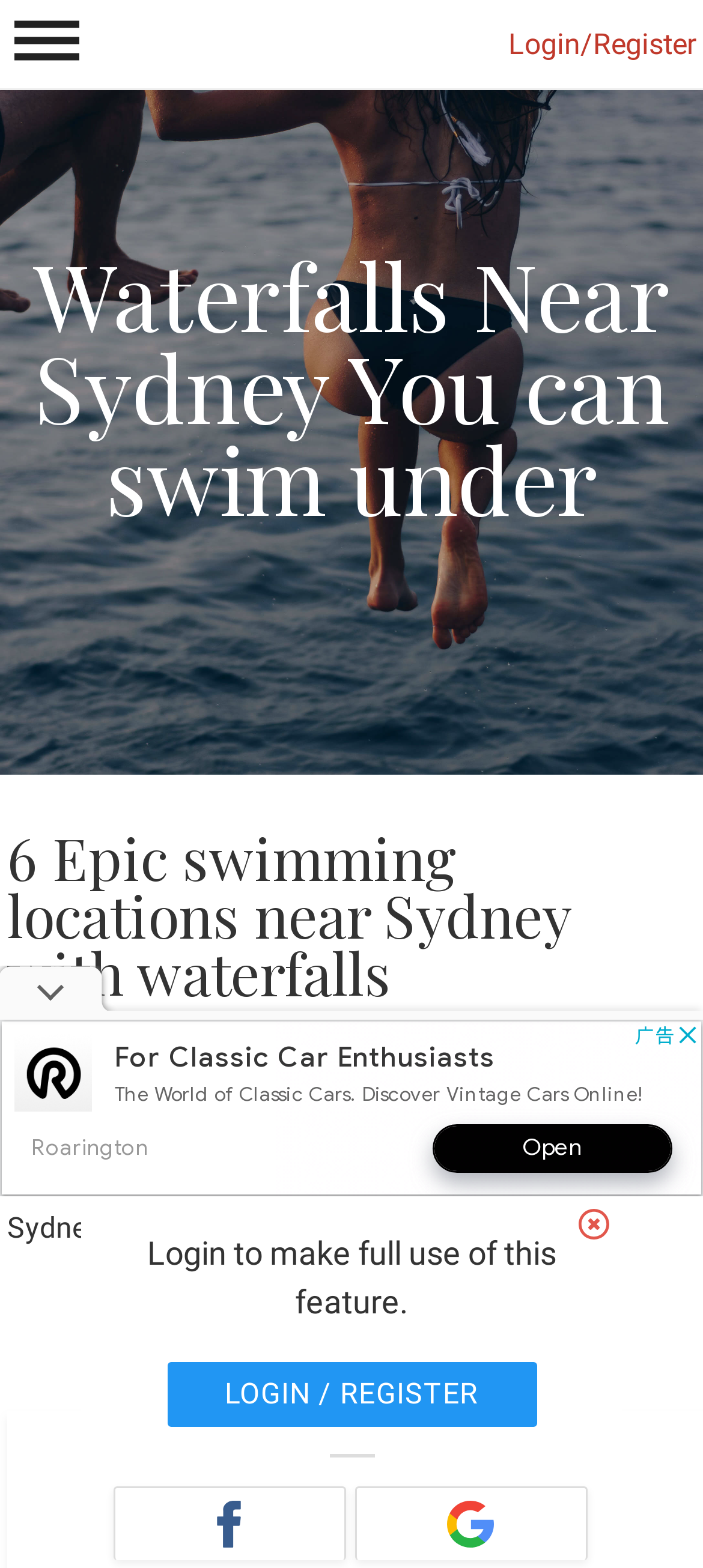Provide an in-depth caption for the elements present on the webpage.

The webpage is about 6 epic swimming locations near Sydney with waterfalls. At the top right corner, there is a "Login/Register" link. Below it, there is a heading that reads "Waterfalls Near Sydney You can swim under" which spans almost the entire width of the page. 

Underneath the heading, there is another heading that reads "6 Epic swimming locations near Sydney with waterfalls" which is also quite wide. Following this, there is a paragraph of text that describes the content of the webpage, mentioning that the swimming spots are within 2 hours from Sydney.

Below the paragraph, there is a heading "Nellies Glen" which is accompanied by a link to "Nellies Glen" on its right side. 

On the bottom left side of the page, there is a text that says "Login to make full use of this feature." Next to it, there is a "LOGIN / REGISTER" link. 

At the very bottom of the page, there are two buttons, one for Facebook and one for Google, which are positioned side by side. 

In the middle of the page, there is an image on the left side, which is surrounded by an advertisement iframe on its right side.